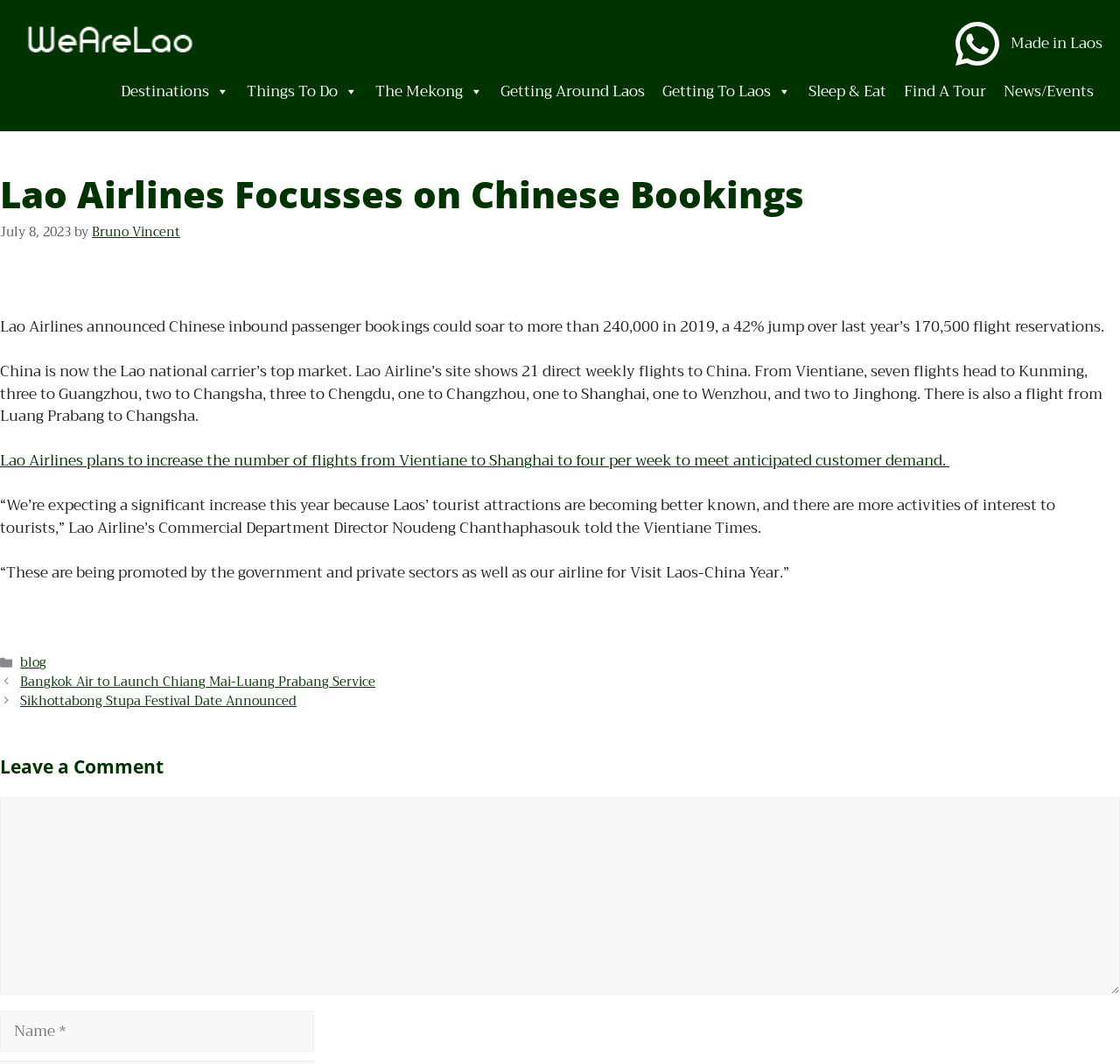Identify the bounding box coordinates for the region to click in order to carry out this instruction: "Leave a comment". Provide the coordinates using four float numbers between 0 and 1, formatted as [left, top, right, bottom].

[0.0, 0.711, 1.0, 0.733]